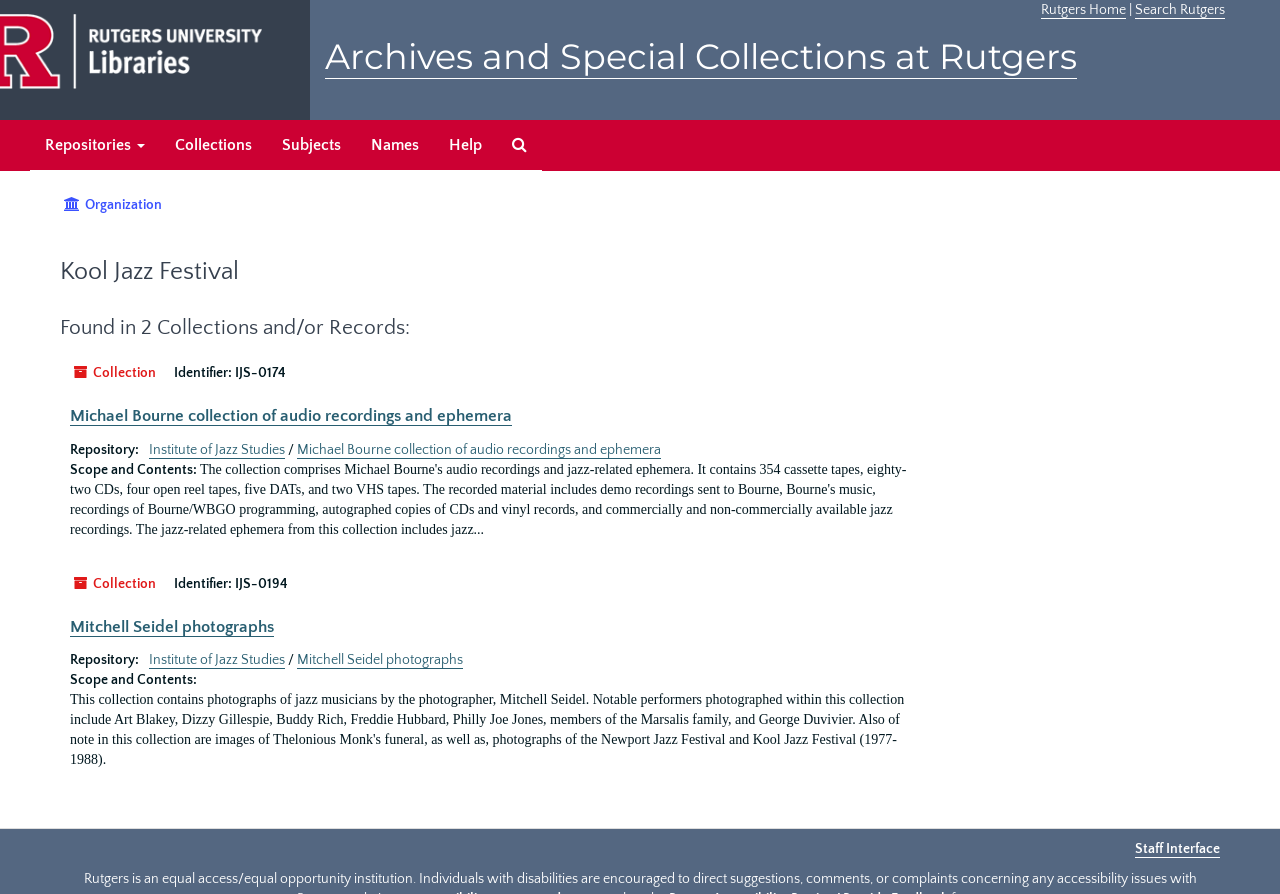Determine the primary headline of the webpage.

Kool Jazz Festival